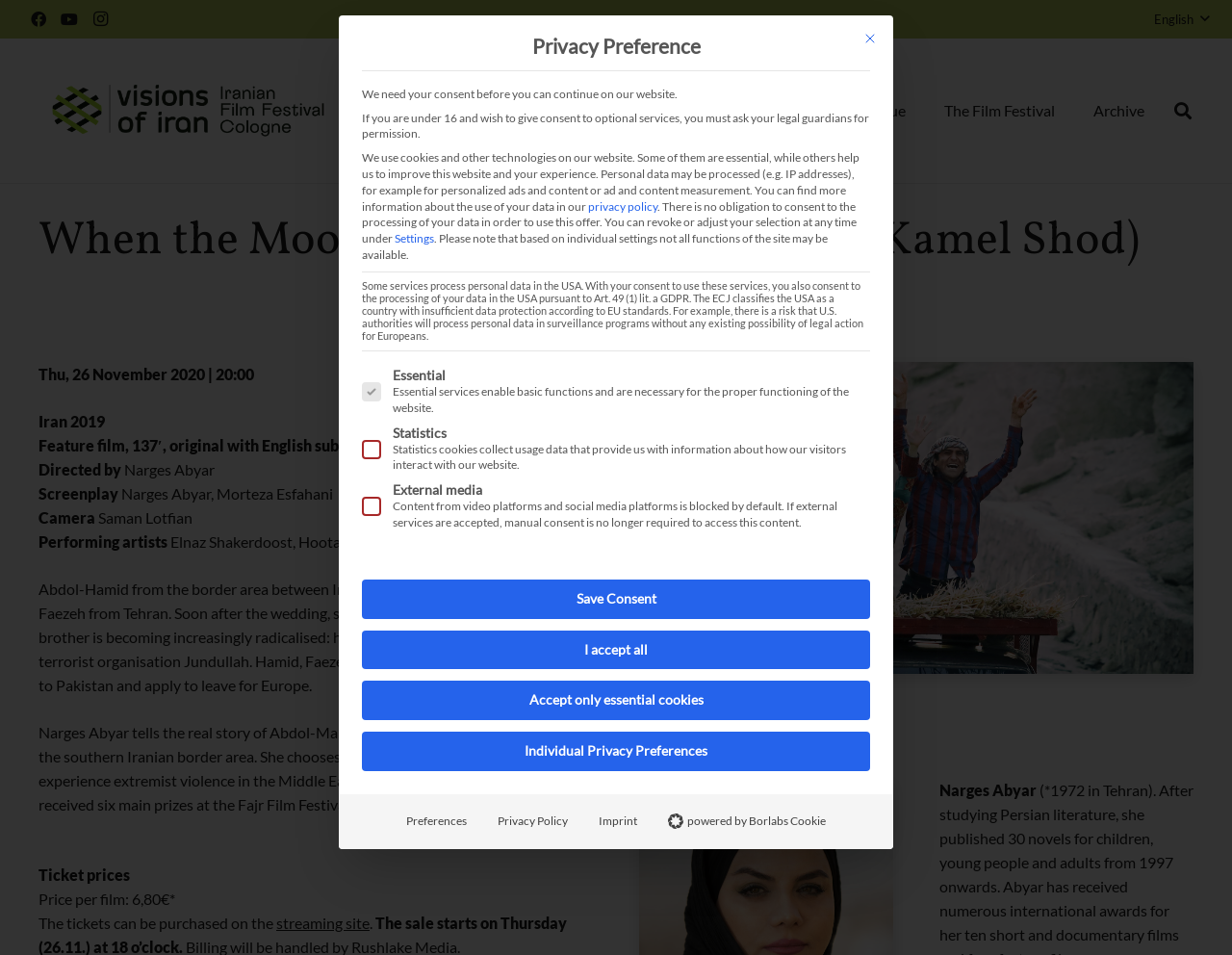What is the privacy policy about?
Ensure your answer is thorough and detailed.

I understood the privacy policy by reading the paragraph 'We need your consent before you can continue on our website...' which explains how the website uses cookies and processes personal data, and provides options for users to consent to different types of data processing.